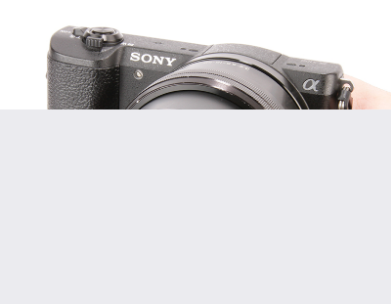What is the maximum ISO for low-light conditions?
Deliver a detailed and extensive answer to the question.

The maximum ISO for low-light conditions can be found in the caption, which mentions that the camera excels in low-light conditions, performing effectively up to an ISO of 1600.